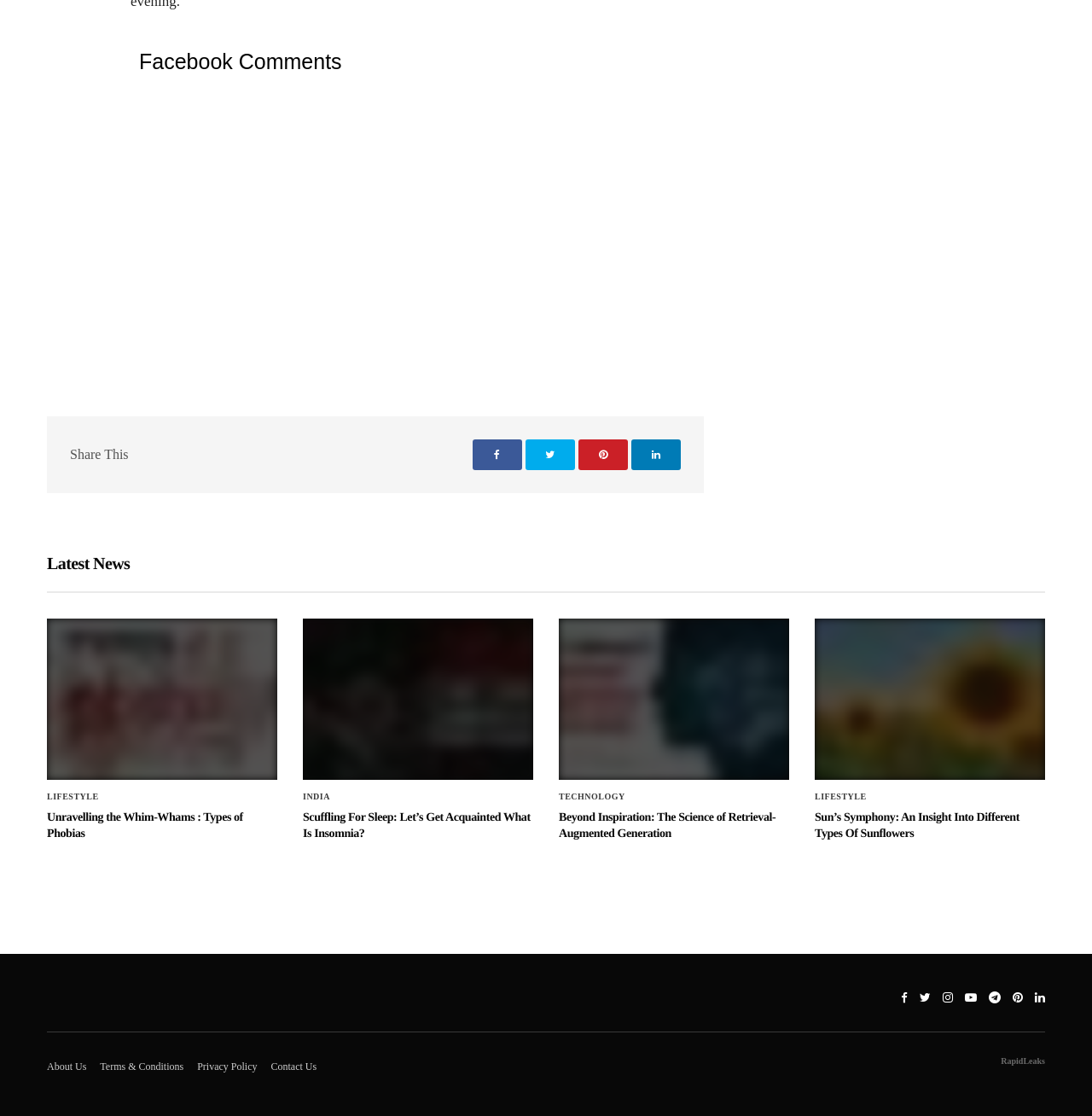Answer this question using a single word or a brief phrase:
What is the last link in the footer section?

Contact Us